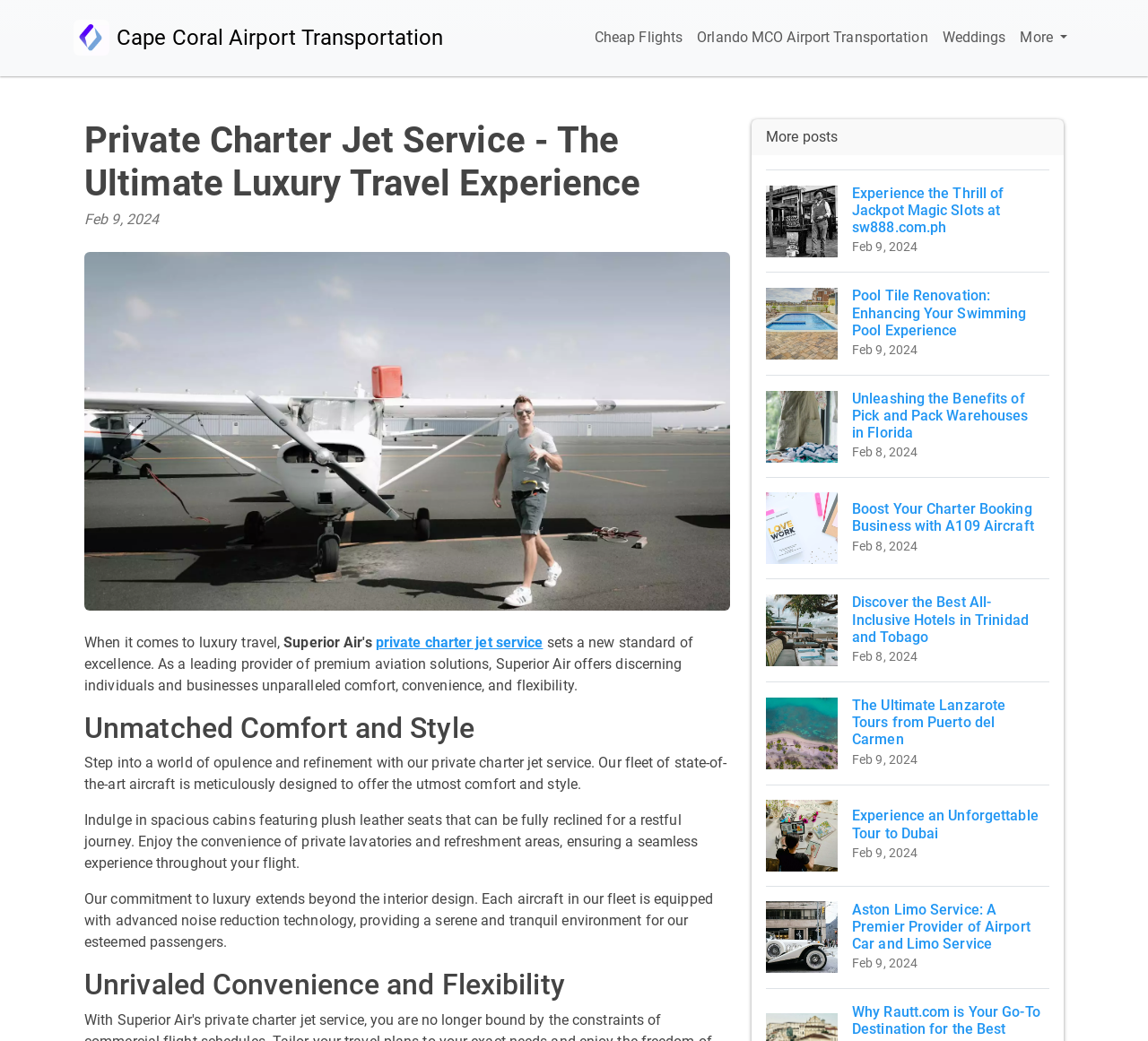Provide a one-word or brief phrase answer to the question:
What is the benefit of the private lavatories in the aircraft?

Convenience